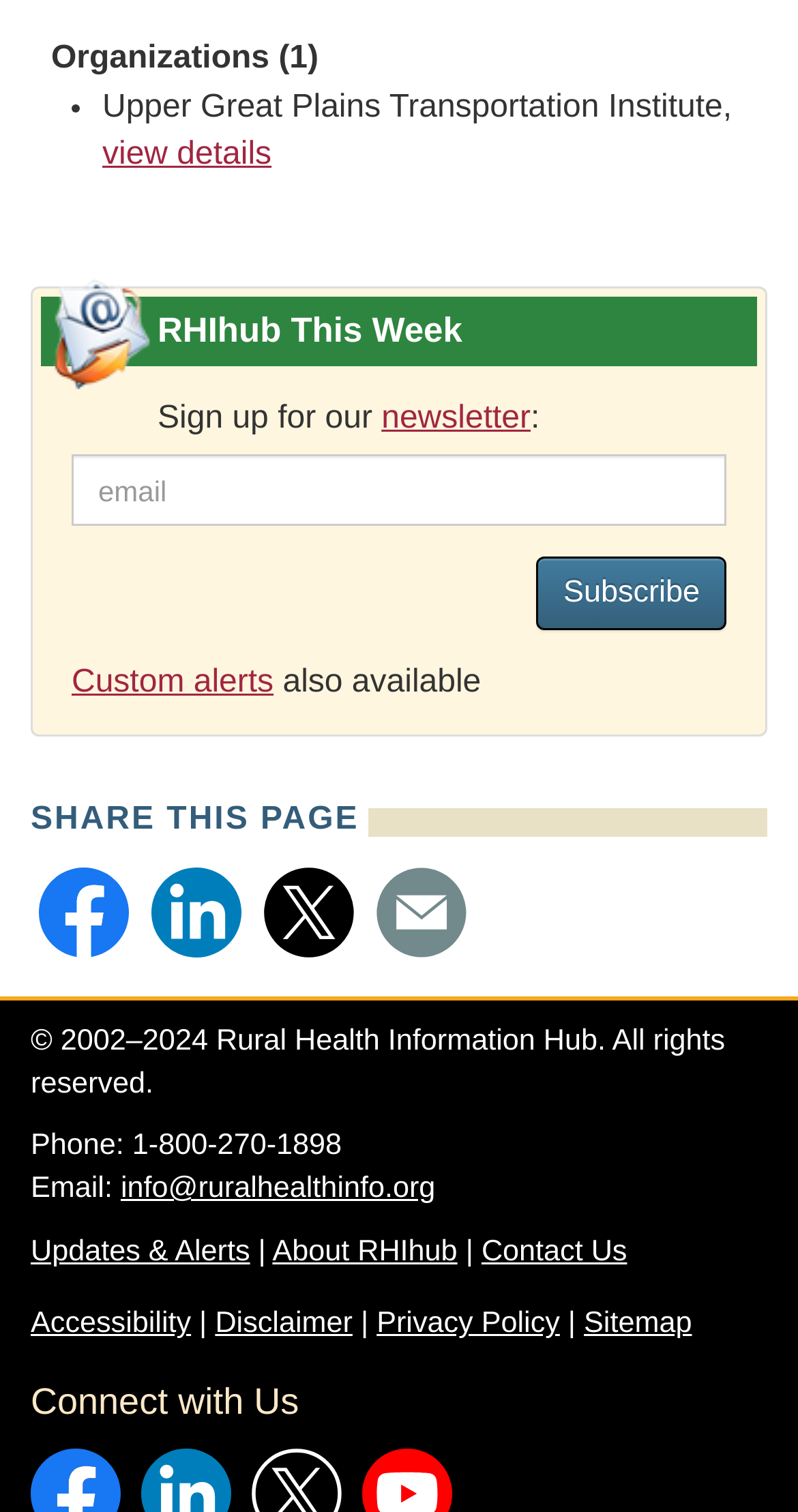Highlight the bounding box coordinates of the element that should be clicked to carry out the following instruction: "Contact Us". The coordinates must be given as four float numbers ranging from 0 to 1, i.e., [left, top, right, bottom].

[0.603, 0.817, 0.786, 0.838]